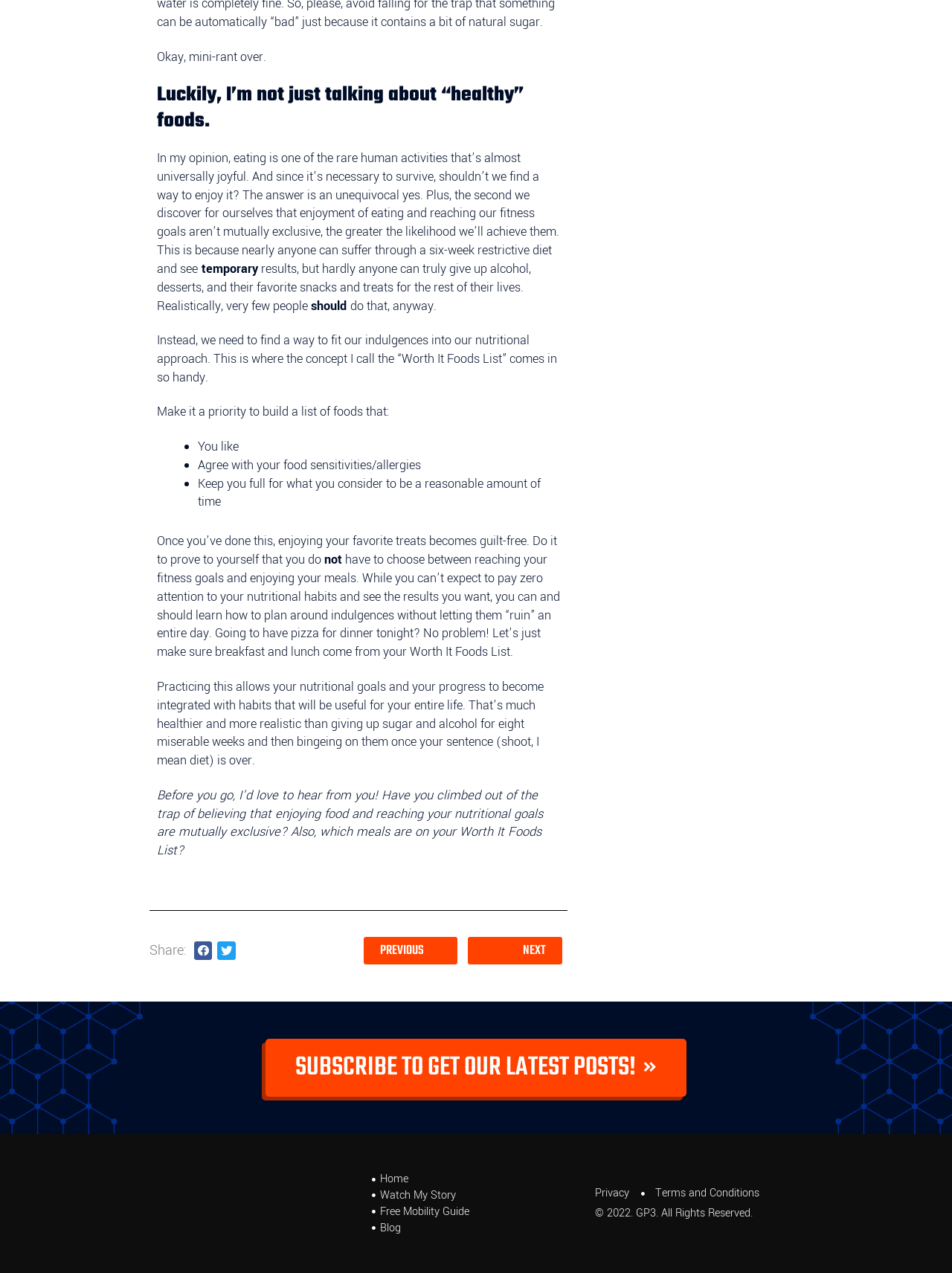Kindly determine the bounding box coordinates for the area that needs to be clicked to execute this instruction: "Share on facebook".

[0.204, 0.739, 0.223, 0.754]